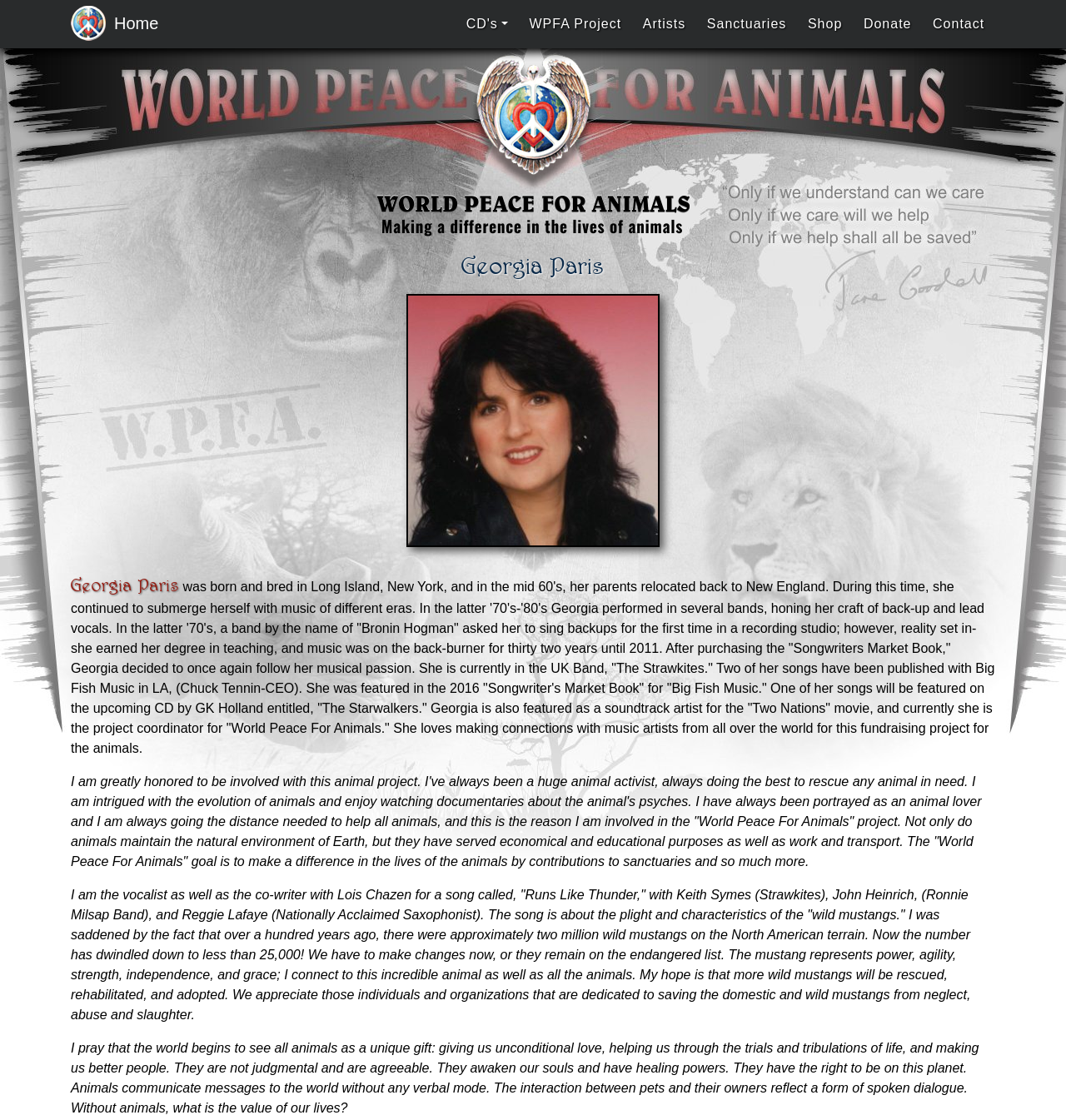Please specify the bounding box coordinates of the clickable region to carry out the following instruction: "Click the logo Home link". The coordinates should be four float numbers between 0 and 1, in the format [left, top, right, bottom].

[0.066, 0.006, 0.141, 0.037]